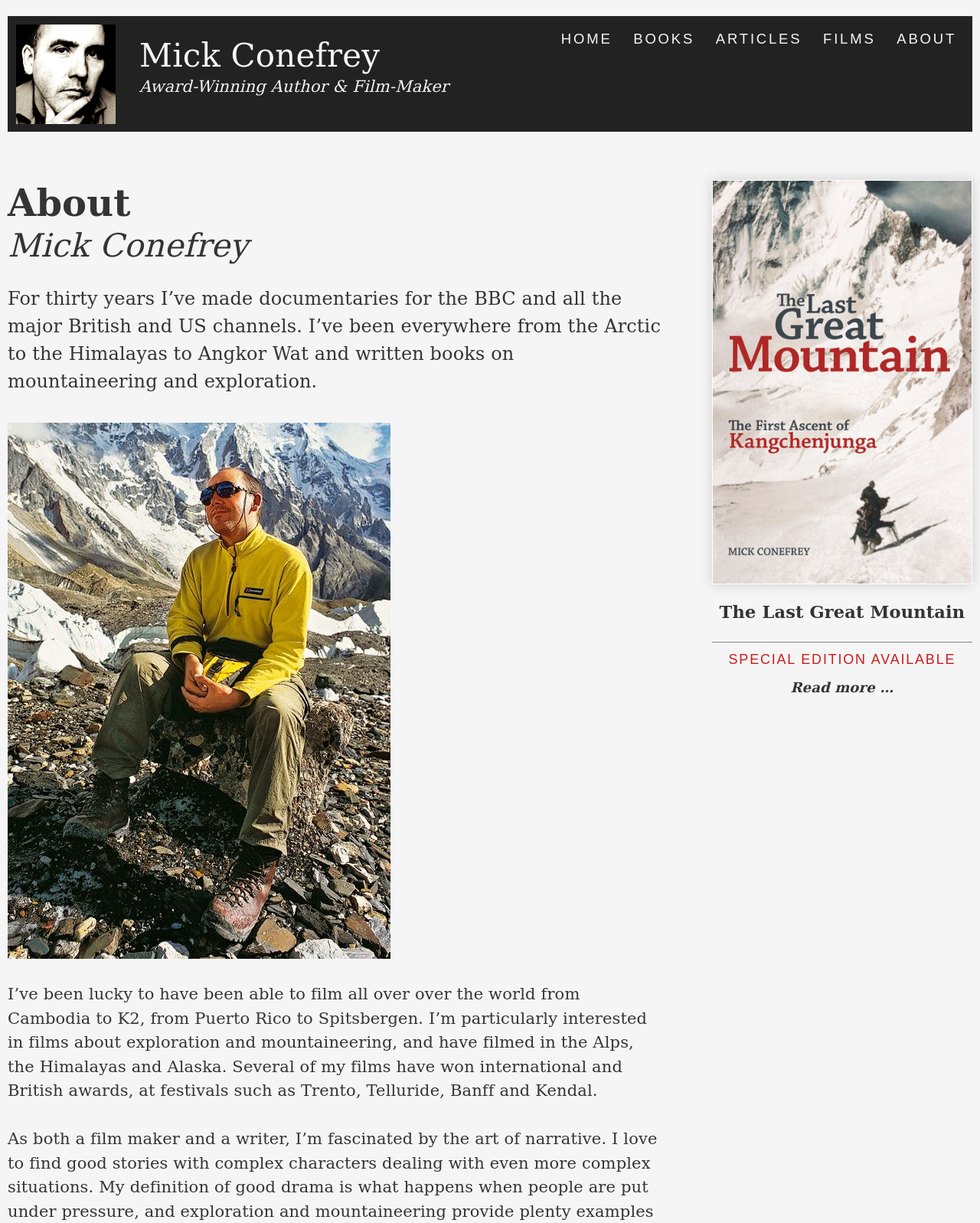Illustrate the webpage with a detailed description.

The webpage is about Mick Conefrey, an award-winning author and filmmaker. At the top, there is a banner with a small image of Mick Conefrey on the left and a heading with his name. Below the banner, there is a heading that reads "Award-Winning Author & Film-Maker". 

To the right of the banner, there is a menu with five links: "HOME", "BOOKS", "ARTICLES", "FILMS", and "ABOUT". The "ABOUT" link is currently focused.

Below the menu, there is a heading that reads "About Mick Conefrey". Under this heading, there is a paragraph of text that describes Mick Conefrey's experience in making documentaries for the BBC and other major channels, and his travels to various locations around the world.

Below the paragraph, there is a large figure that takes up most of the width of the page. Above the figure, there is another paragraph of text that describes Mick Conefrey's interests in filming exploration and mountaineering, and his awards at various film festivals.

To the right of the figure, there is a link to a special edition of a book called "The Last Great Mountain", with a smaller image of the book cover and a heading with the book title.